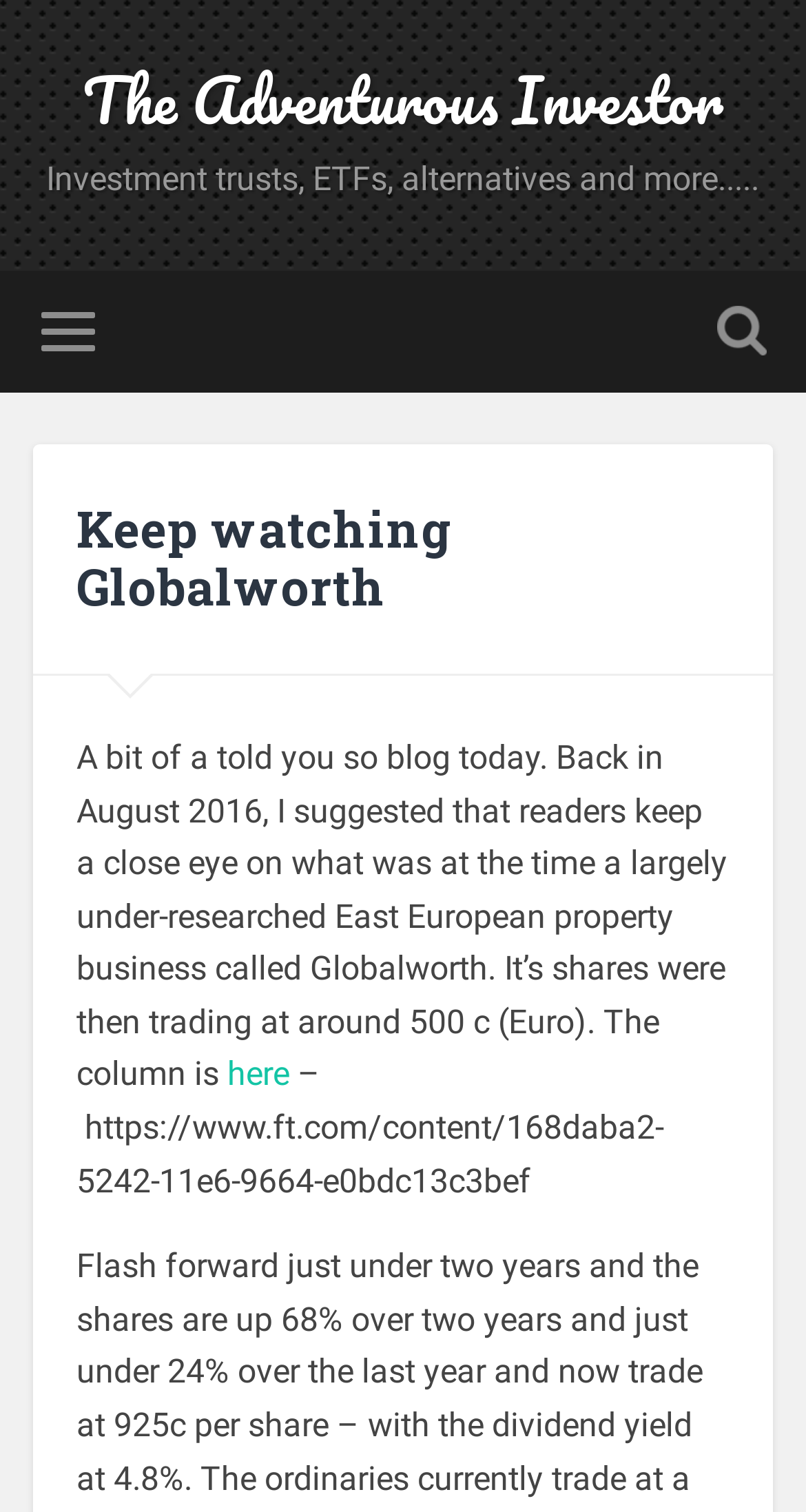Where can the original article be found?
Please provide a single word or phrase based on the screenshot.

https://www.ft.com/content/168daba2-5242-11e6-9664-e0bdc13c3bef